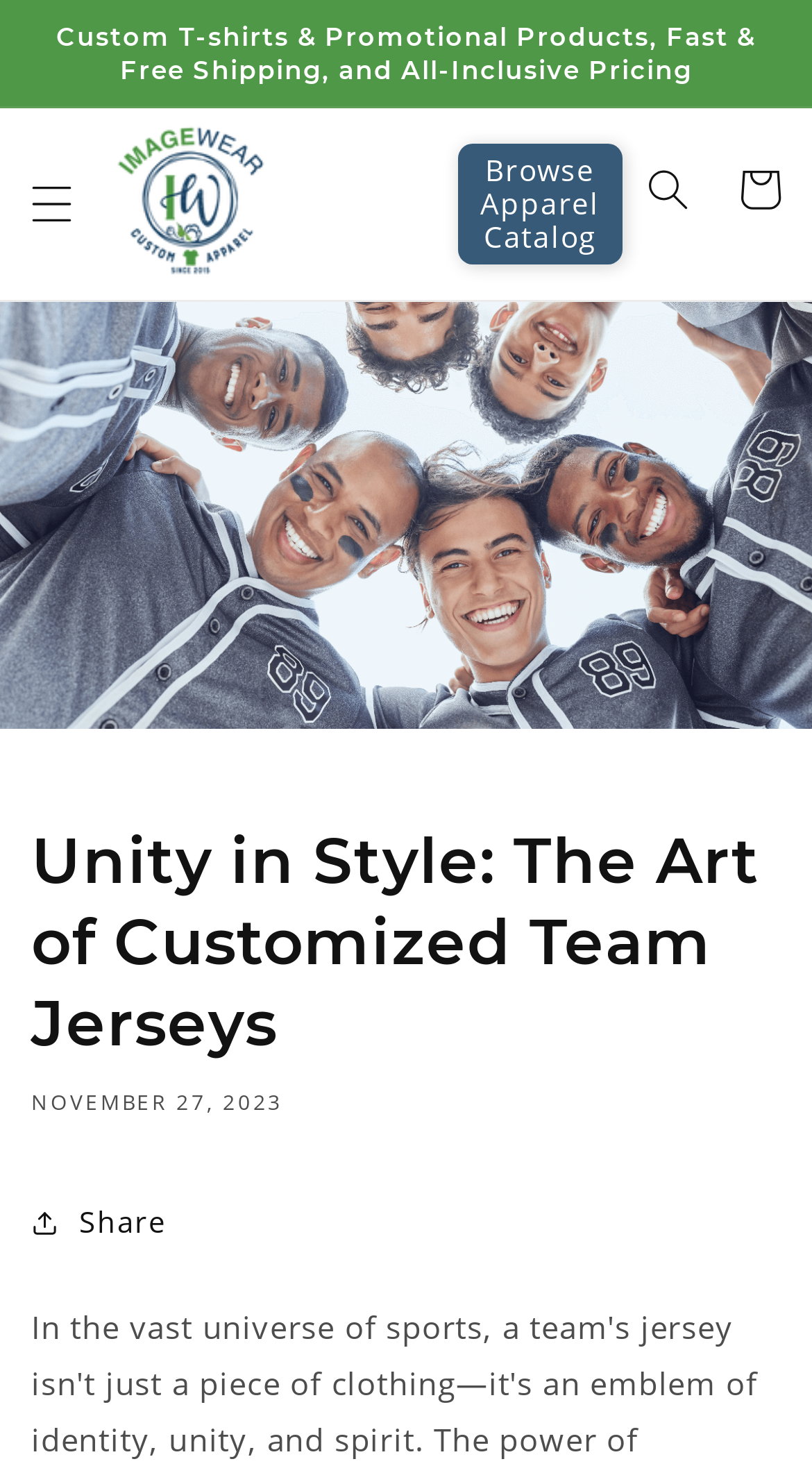Please provide a brief answer to the question using only one word or phrase: 
What type of products are featured in the main image?

Customized Team Jerseys